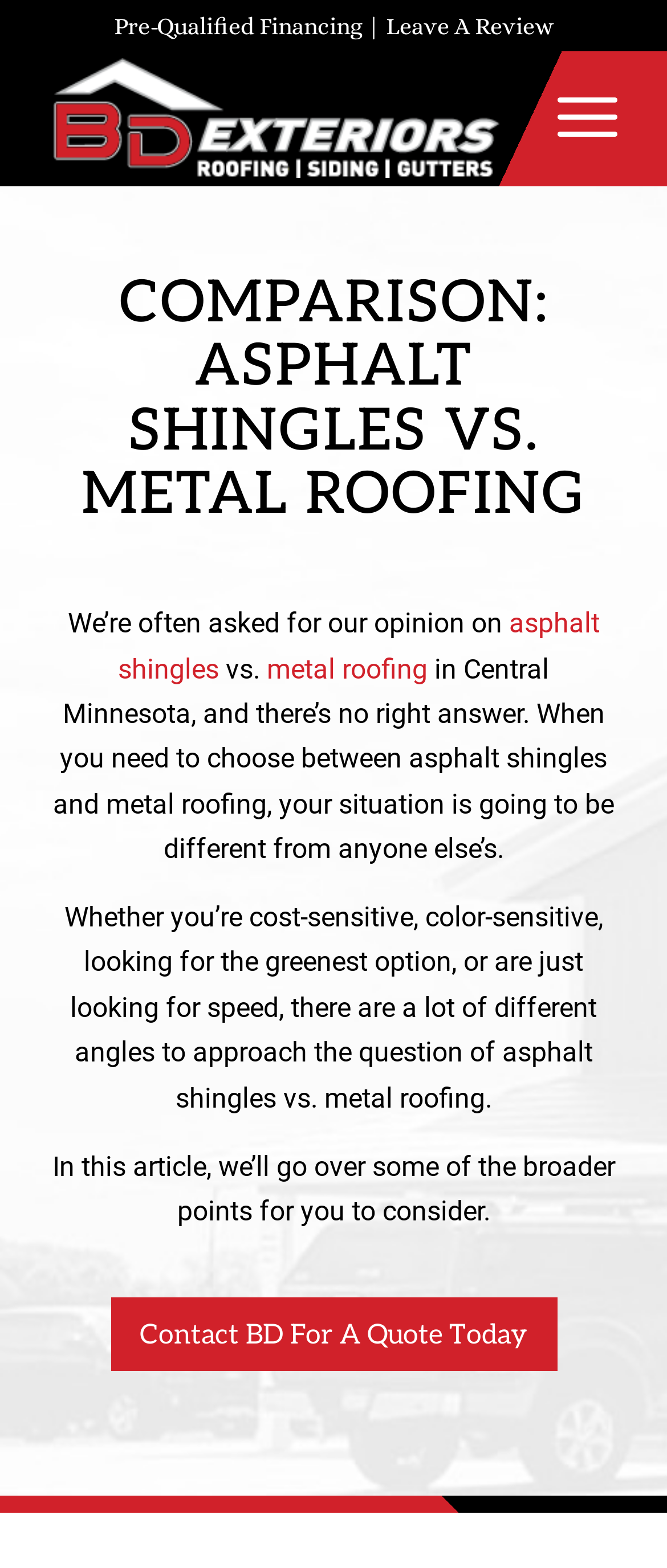Please find the bounding box for the following UI element description. Provide the coordinates in (top-left x, top-left y, bottom-right x, bottom-right y) format, with values between 0 and 1: View past services

None